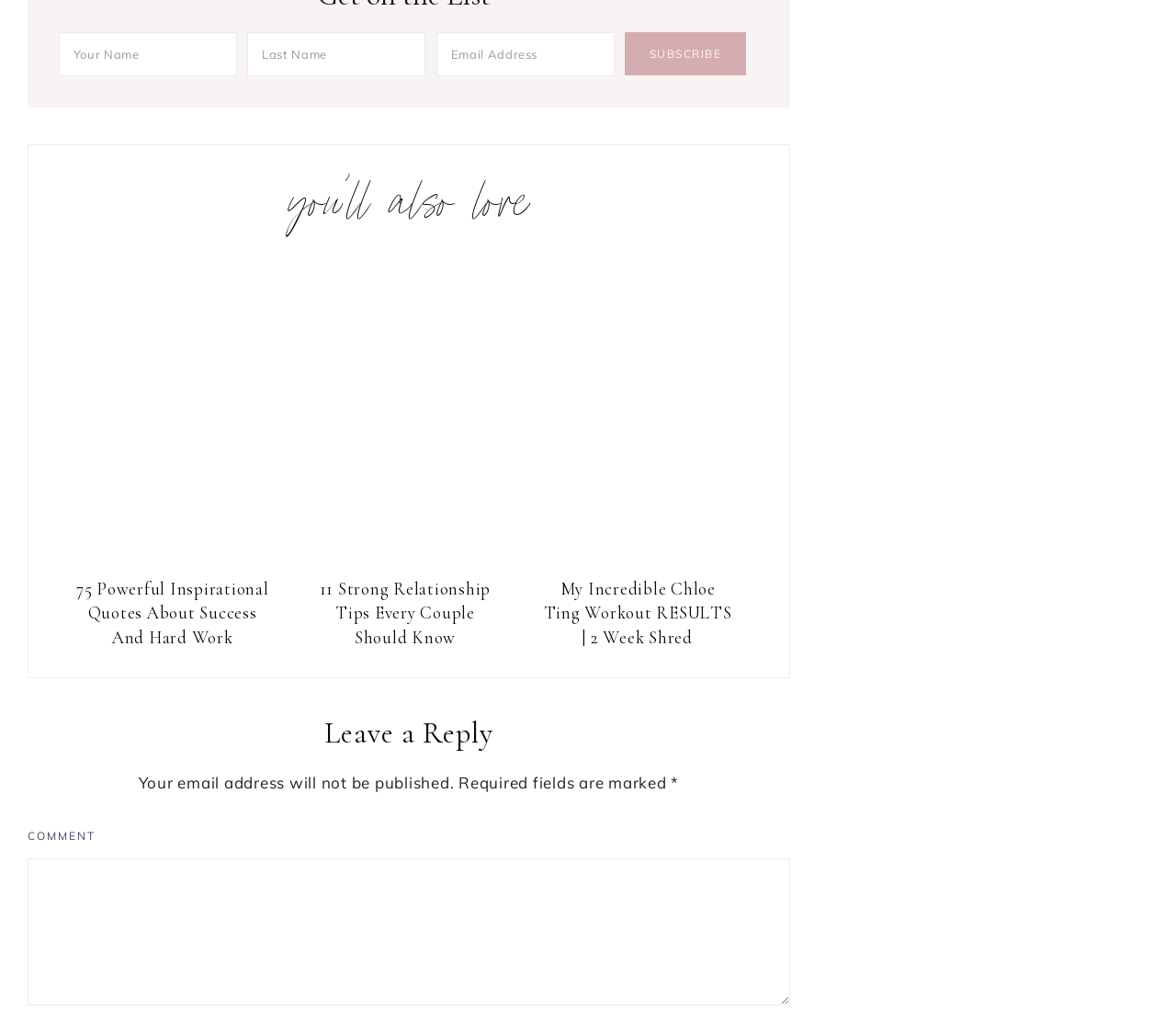Predict the bounding box of the UI element based on this description: "aria-label="Last Name" name="LNAME" placeholder="Last Name"".

[0.21, 0.031, 0.362, 0.075]